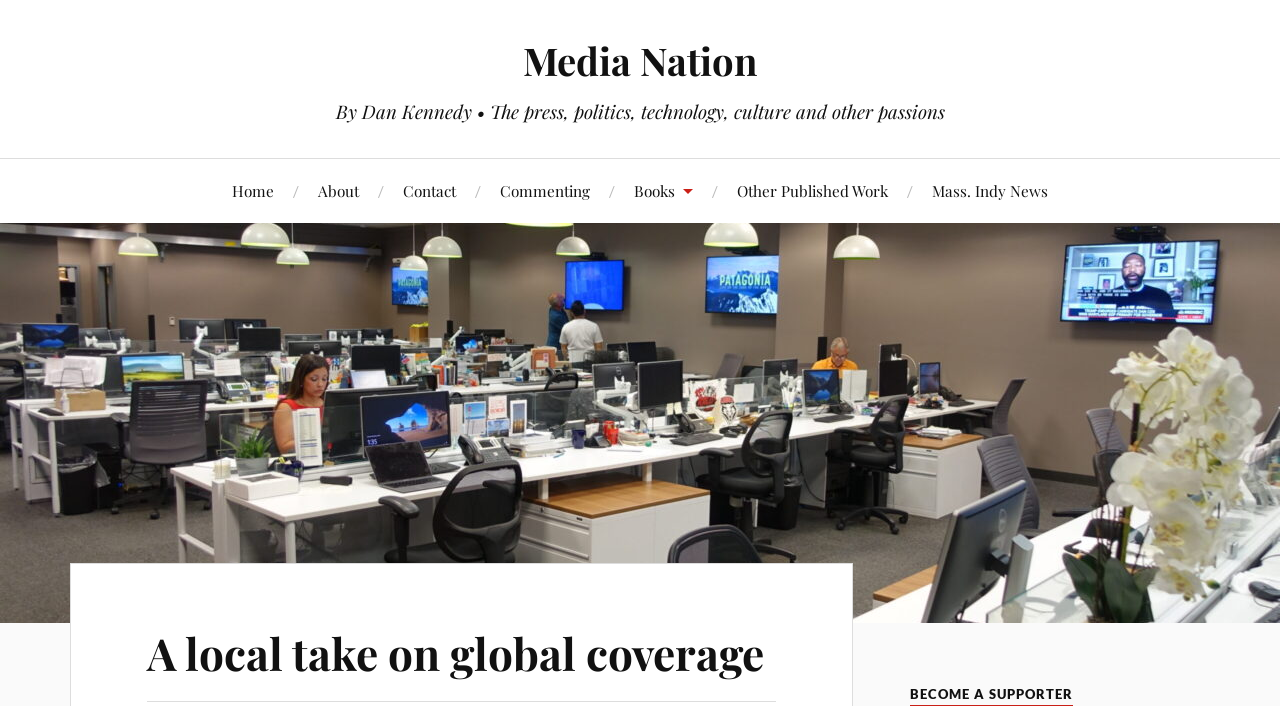What is the author's name?
Could you please answer the question thoroughly and with as much detail as possible?

I determined the answer by looking at the heading 'By Dan Kennedy • The press, politics, technology, culture and other passions' with bounding box coordinates [0.055, 0.143, 0.945, 0.175]. This suggests that 'Dan Kennedy' is the author's name.